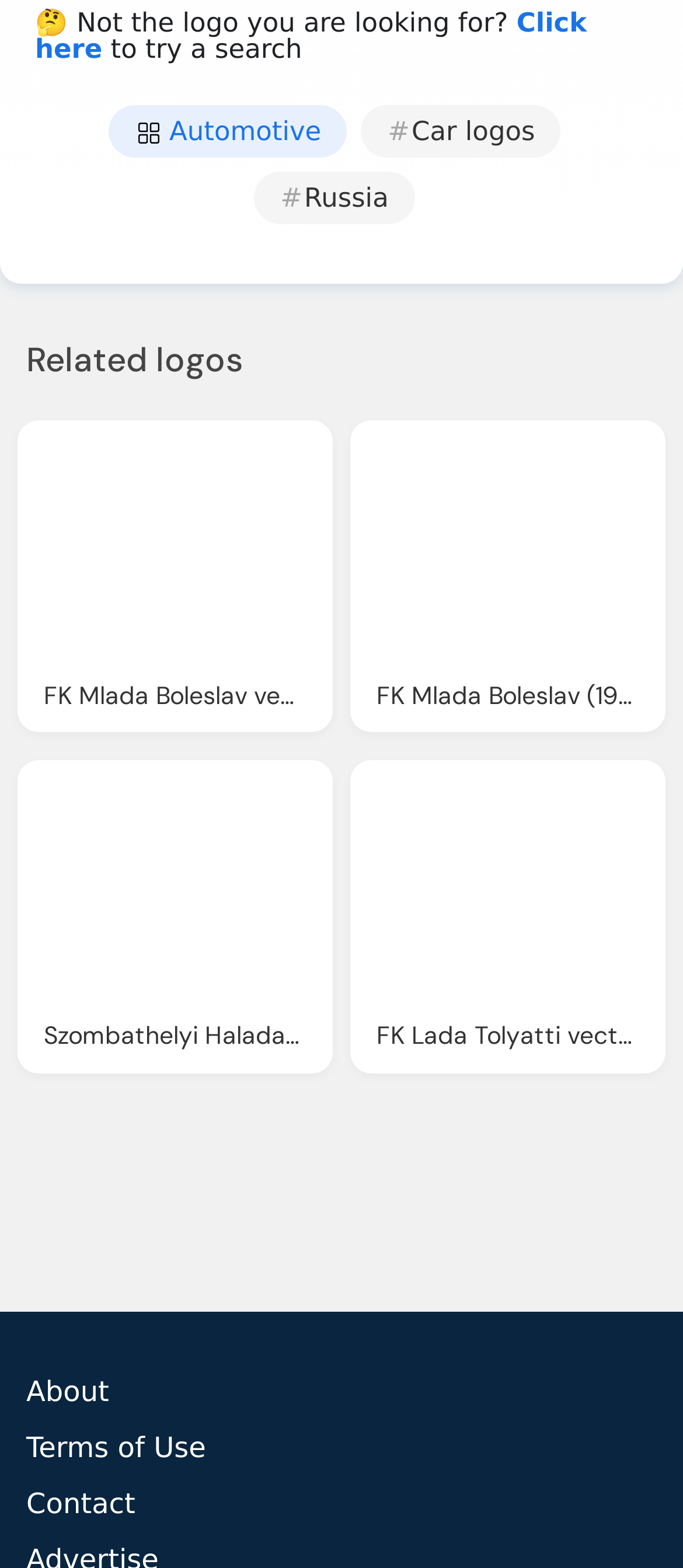Using the image as a reference, answer the following question in as much detail as possible:
How many logo links are there?

I counted the number of links with 'vector logo' in their text, which are 8 in total.